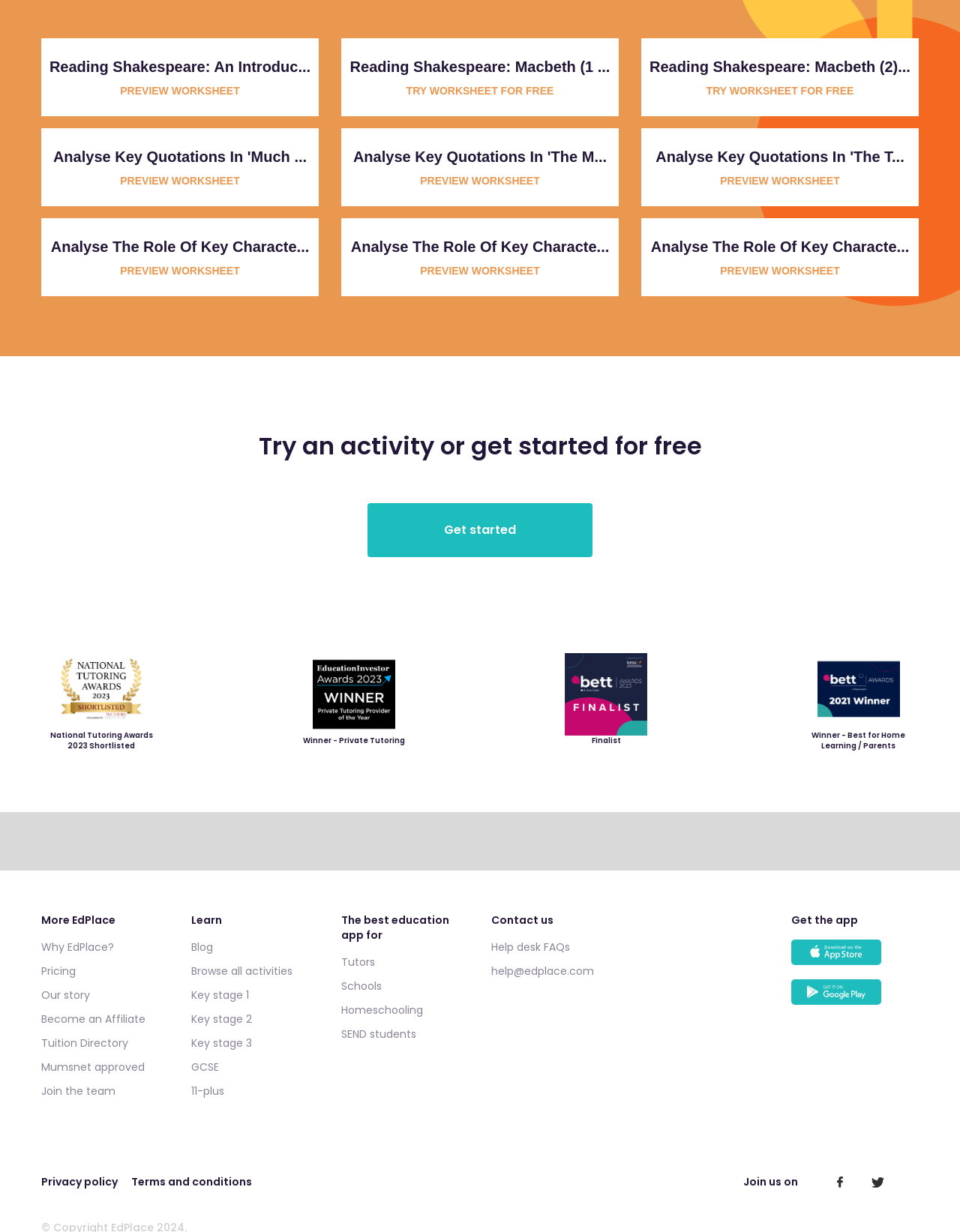What is the name of the section that lists 'Key stage 1', 'Key stage 2', etc.?
Answer the question with a thorough and detailed explanation.

I found this answer by looking at the headings on the webpage and finding the one that corresponds to the section listing different educational stages.